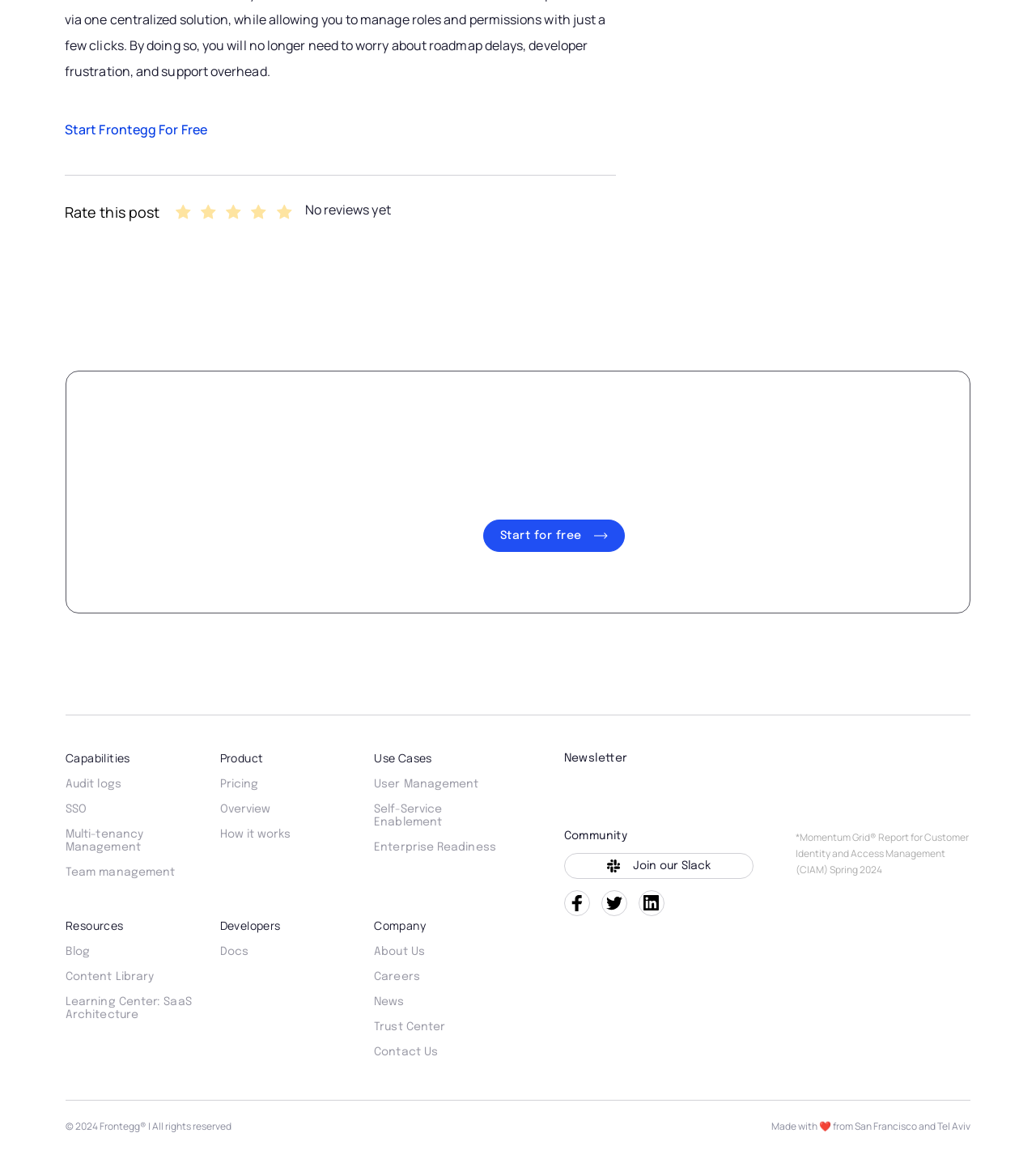Please find the bounding box coordinates of the clickable region needed to complete the following instruction: "Talk to us". The bounding box coordinates must consist of four float numbers between 0 and 1, i.e., [left, top, right, bottom].

[0.616, 0.451, 0.705, 0.48]